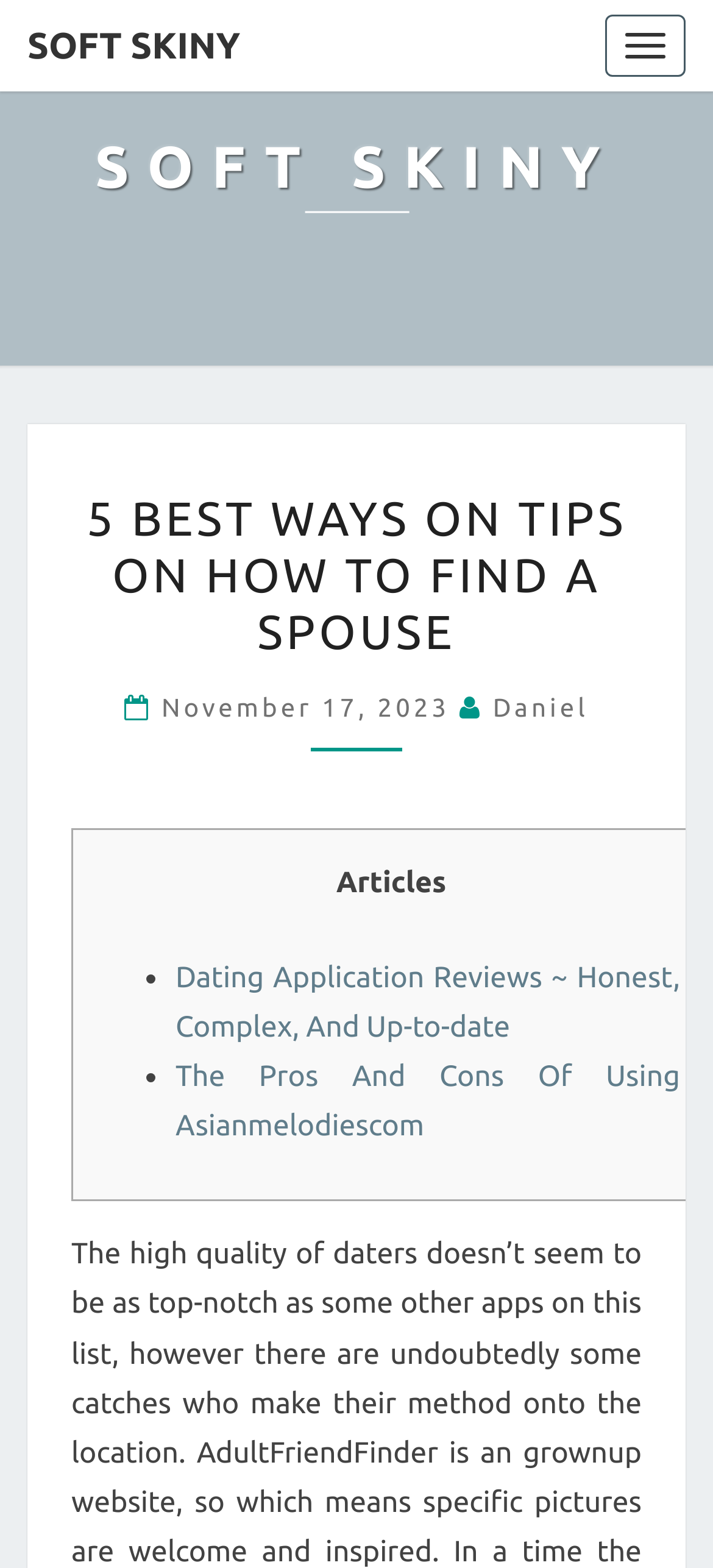Given the description "November 17, 2023", provide the bounding box coordinates of the corresponding UI element.

[0.227, 0.441, 0.644, 0.46]